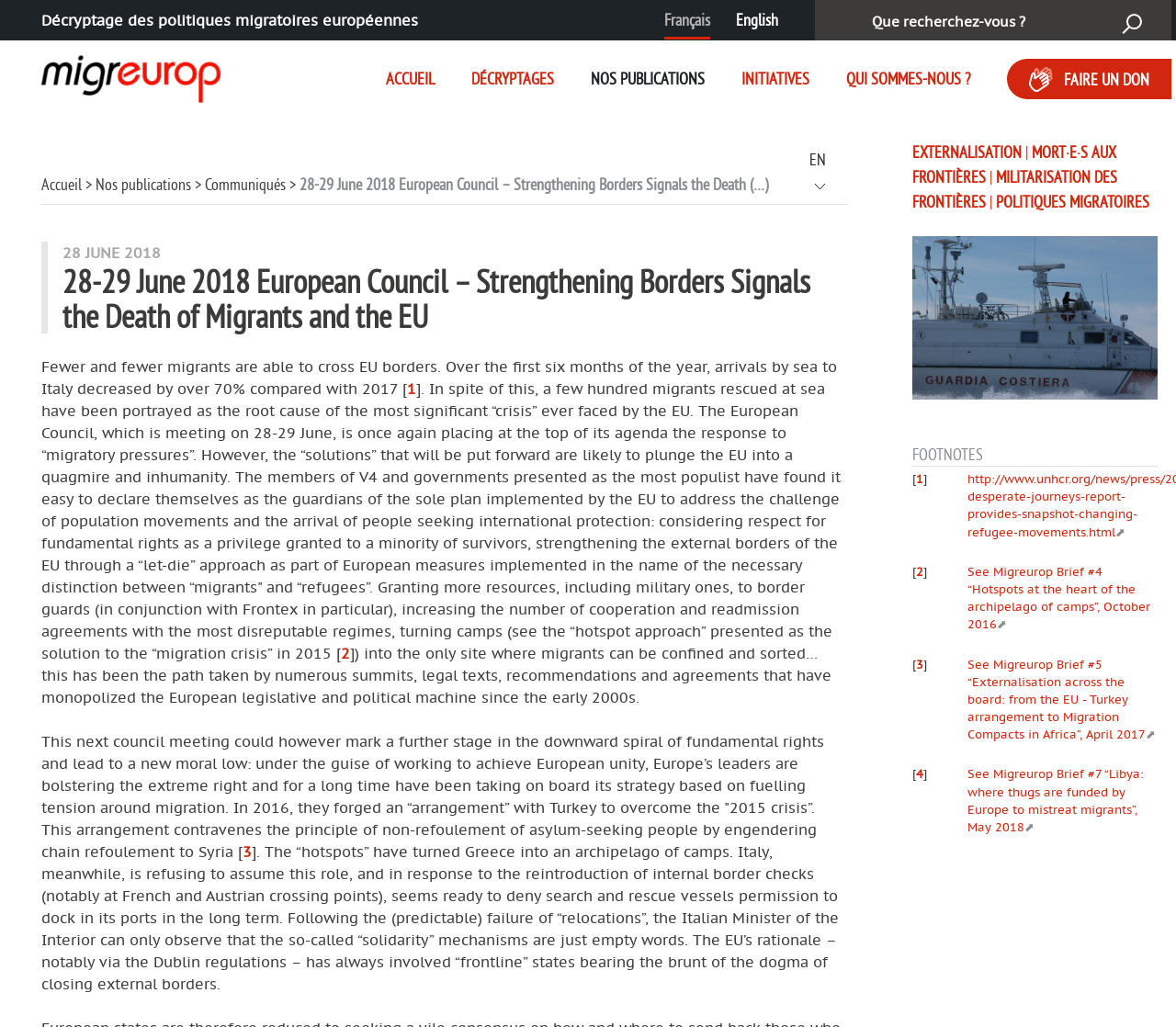How many links are in the breadcrumb navigation?
Using the image, elaborate on the answer with as much detail as possible.

There are 4 links in the breadcrumb navigation, which can be determined by looking at the navigation section of the webpage, specifically the links 'Accueil', 'Nos publications', 'Communiqués', and the current page.